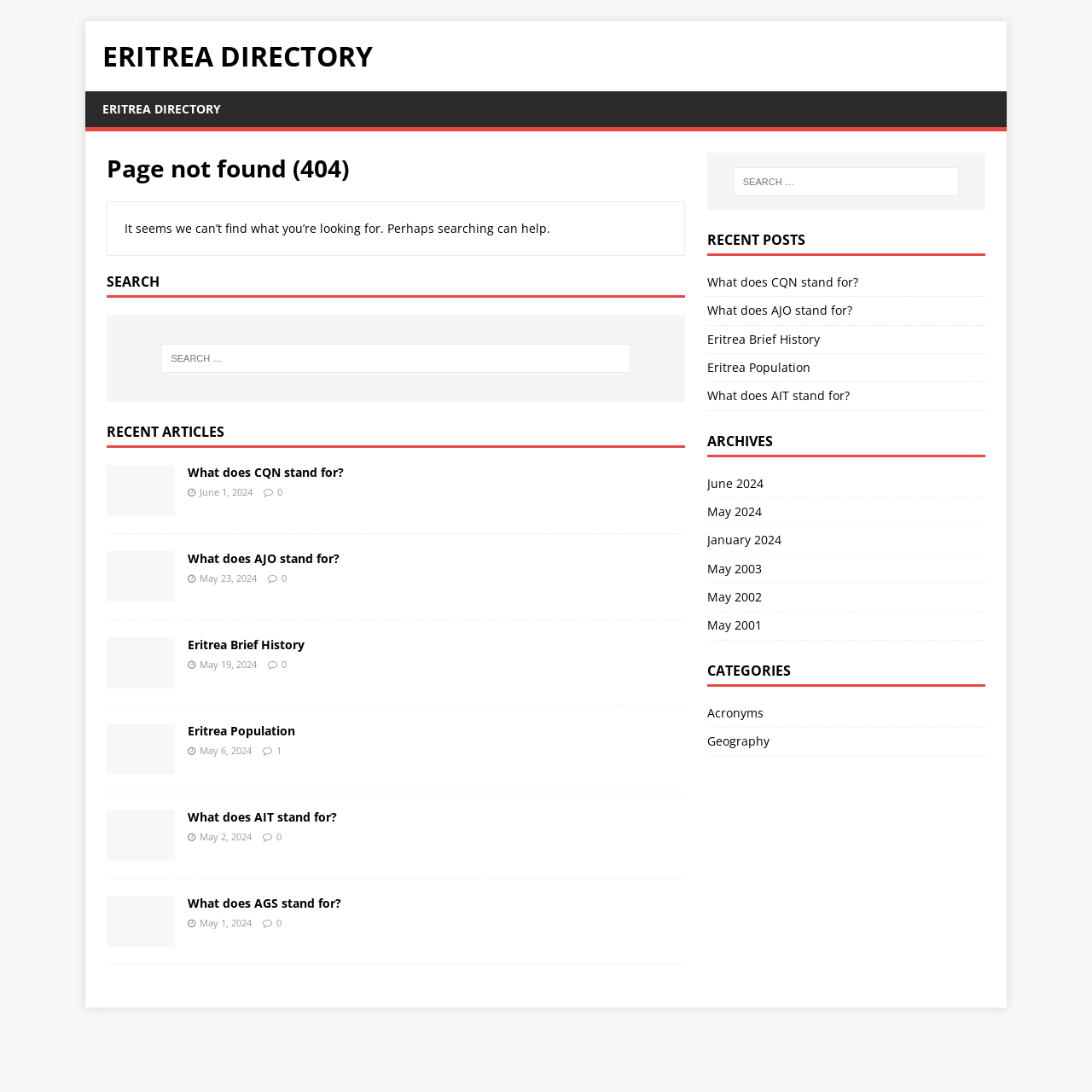Please locate the bounding box coordinates of the element's region that needs to be clicked to follow the instruction: "Click on recent article 'What does CQN stand for?'". The bounding box coordinates should be provided as four float numbers between 0 and 1, i.e., [left, top, right, bottom].

[0.172, 0.425, 0.315, 0.439]